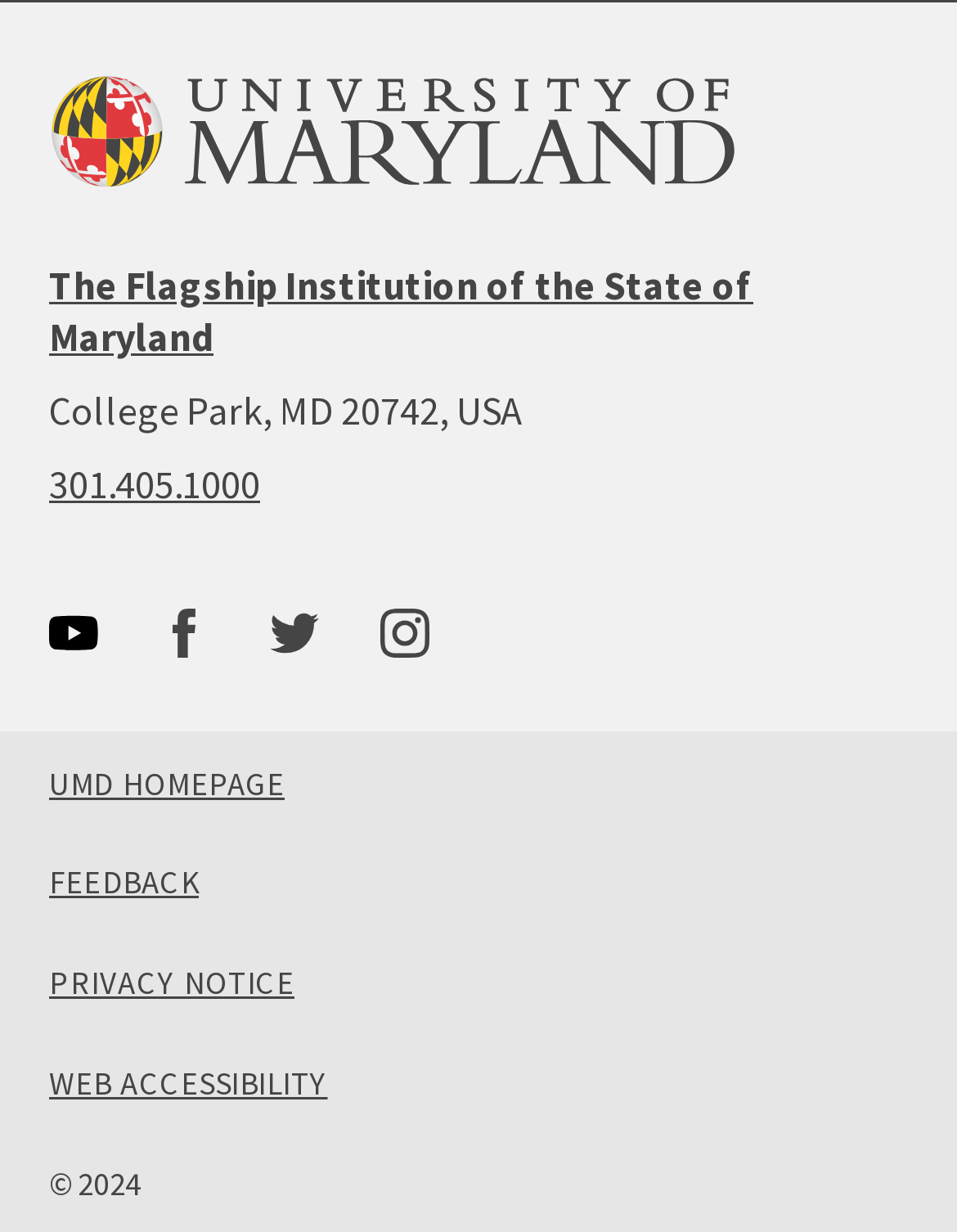Locate the bounding box coordinates of the element that needs to be clicked to carry out the instruction: "Go to the university homepage". The coordinates should be given as four float numbers ranging from 0 to 1, i.e., [left, top, right, bottom].

[0.051, 0.623, 0.297, 0.649]